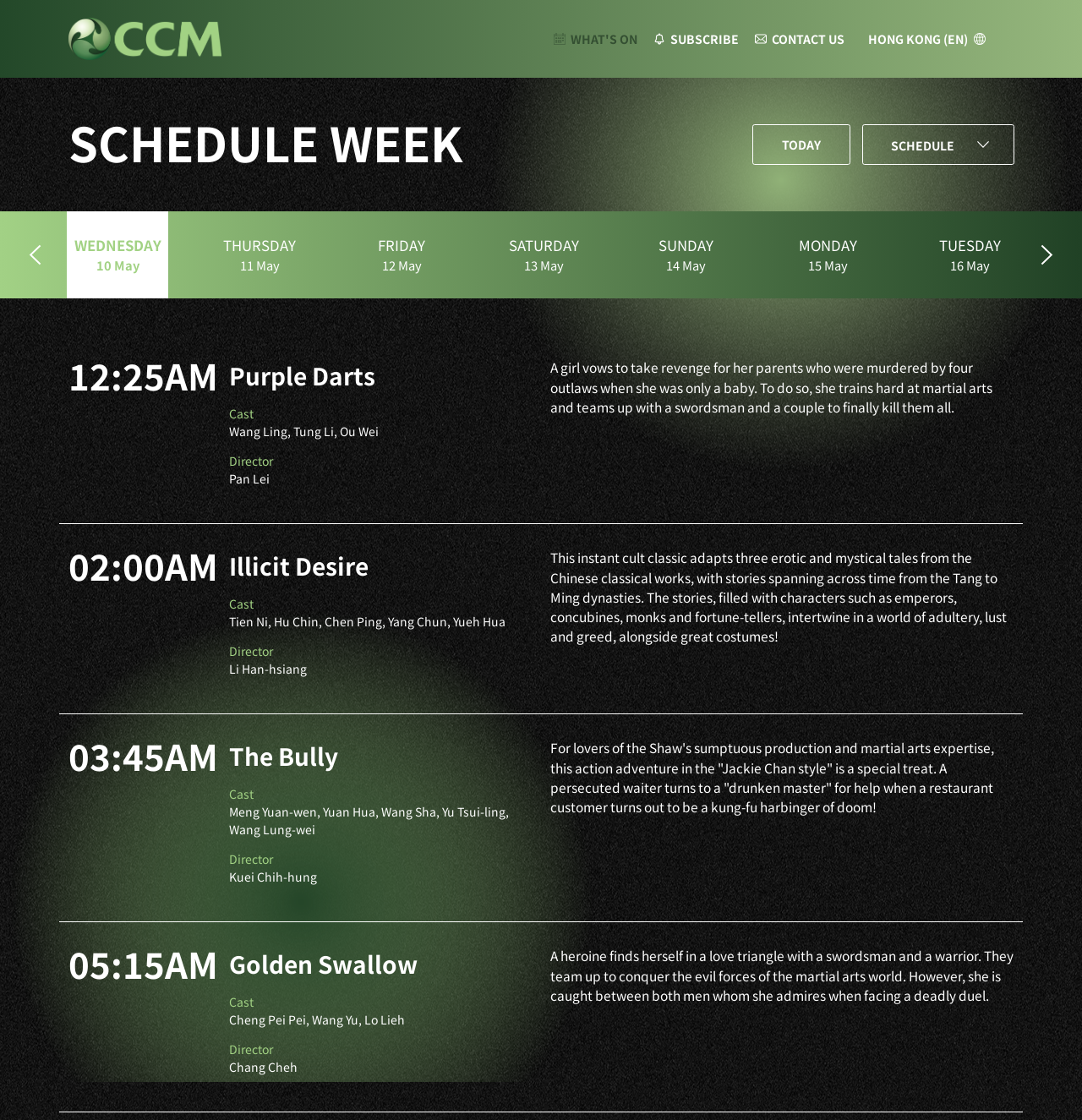Please identify the bounding box coordinates of the area I need to click to accomplish the following instruction: "Click on TODAY".

[0.696, 0.111, 0.786, 0.147]